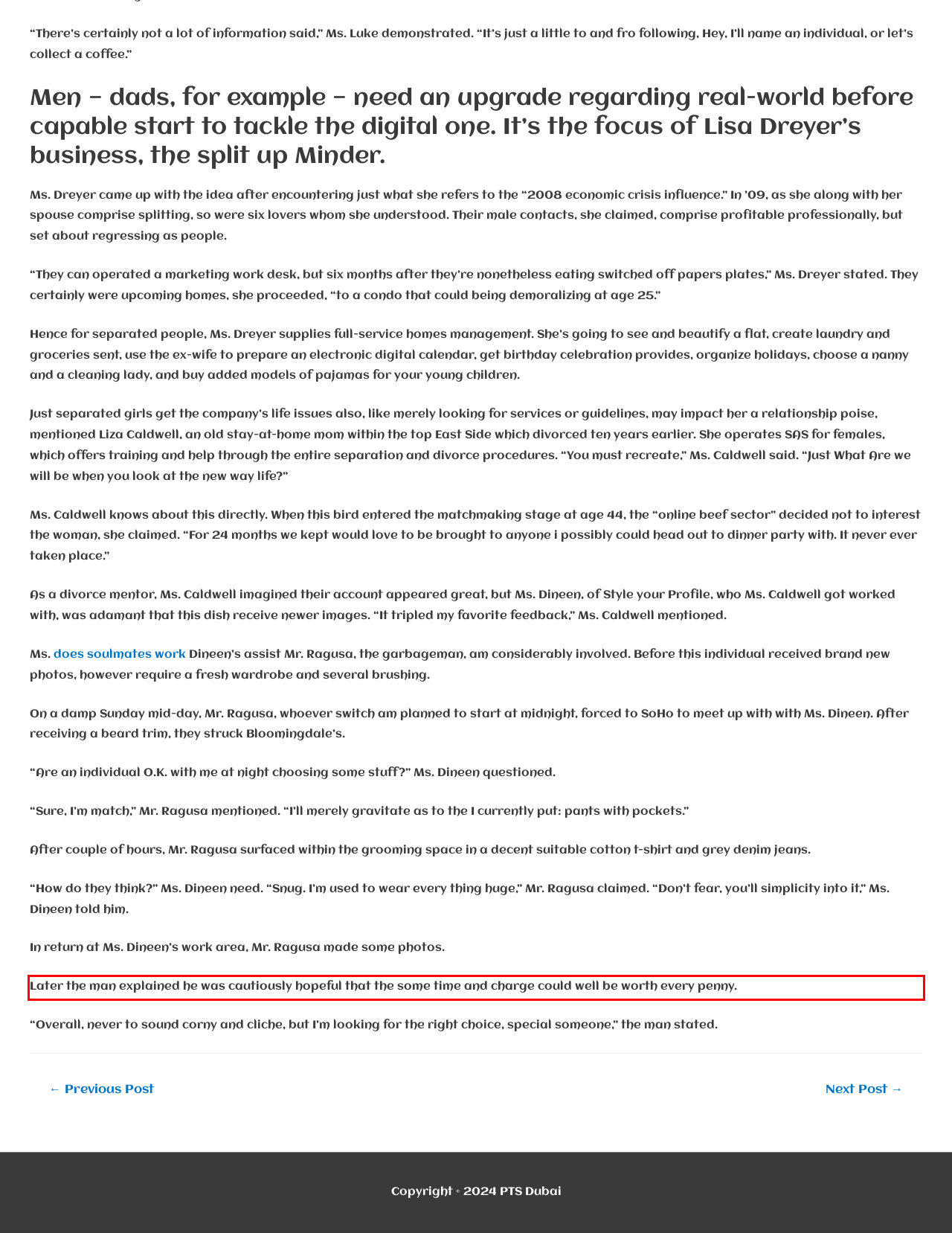Please extract the text content within the red bounding box on the webpage screenshot using OCR.

Later the man explained he was cautiously hopeful that the some time and charge could well be worth every penny.